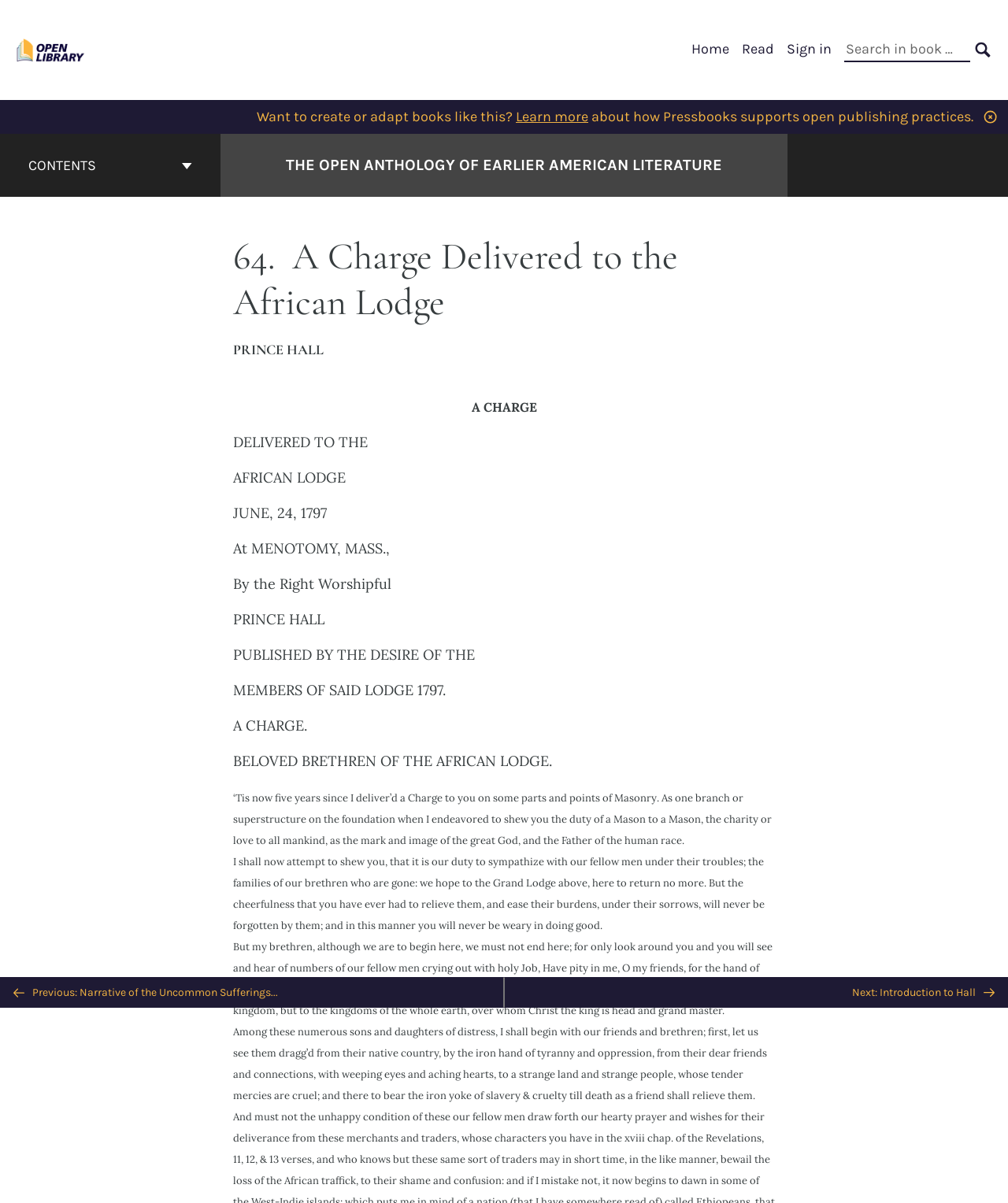Please identify the bounding box coordinates of the region to click in order to complete the task: "Go back to top". The coordinates must be four float numbers between 0 and 1, specified as [left, top, right, bottom].

[0.484, 0.781, 0.516, 0.807]